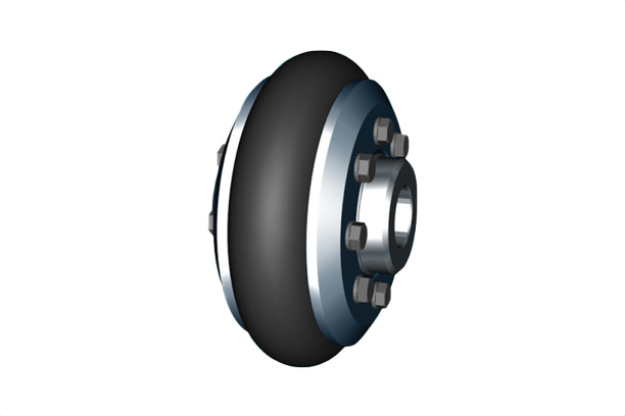What is the flexible element surrounding the central hub?
Based on the image, provide your answer in one word or phrase.

Rubber element